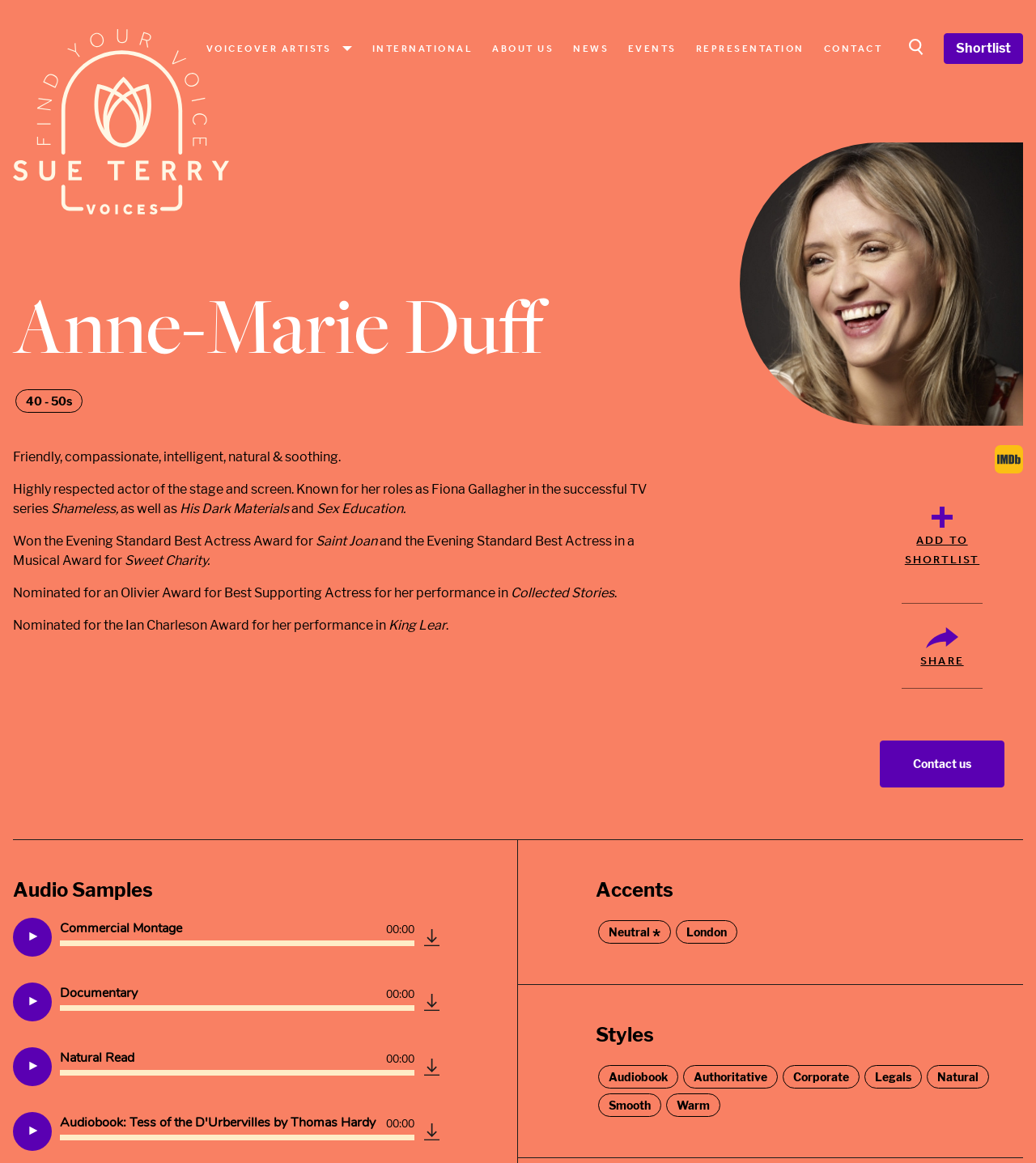What is the category of audio samples provided on the webpage?
Look at the image and construct a detailed response to the question.

The webpage provides audio samples categorized as 'Commercial Montage', 'Documentary', and 'Natural Read', indicating that these are the categories of audio samples available on the webpage.